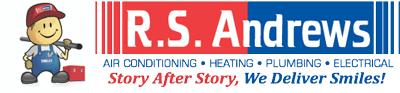Give an elaborate caption for the image.

The image features the logo of R.S. Andrews, a leading contractor specializing in HVAC, plumbing, and electrical services in Lawrenceville, GA. The logo depicts a smiling cartoon character dressed in a blue work outfit and a red cap, symbolizing the friendly and professional service the company offers. Surrounding the character, the logo prominently displays the name "R.S. Andrews" in bold red letters, followed by the words "AIR CONDITIONING • HEATING • PLUMBING • ELECTRICAL." Below this, the slogan "Story After Story, We Deliver Smiles!" captures the company's commitment to exceptional customer service and satisfaction. This logo embodies the reliability and expertise that R.S. Andrews is known for in the community.